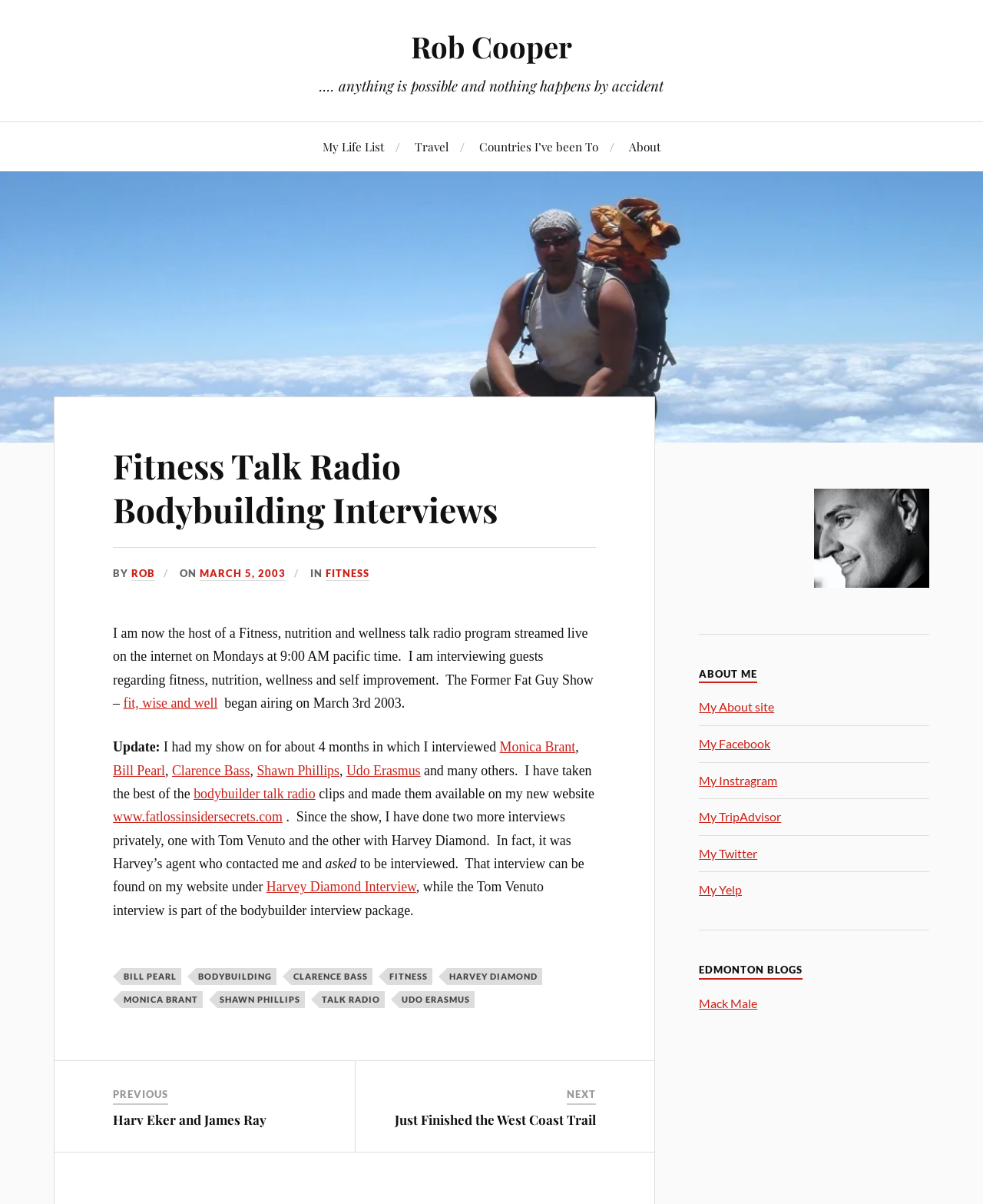Locate the heading on the webpage and return its text.

Fitness Talk Radio Bodybuilding Interviews